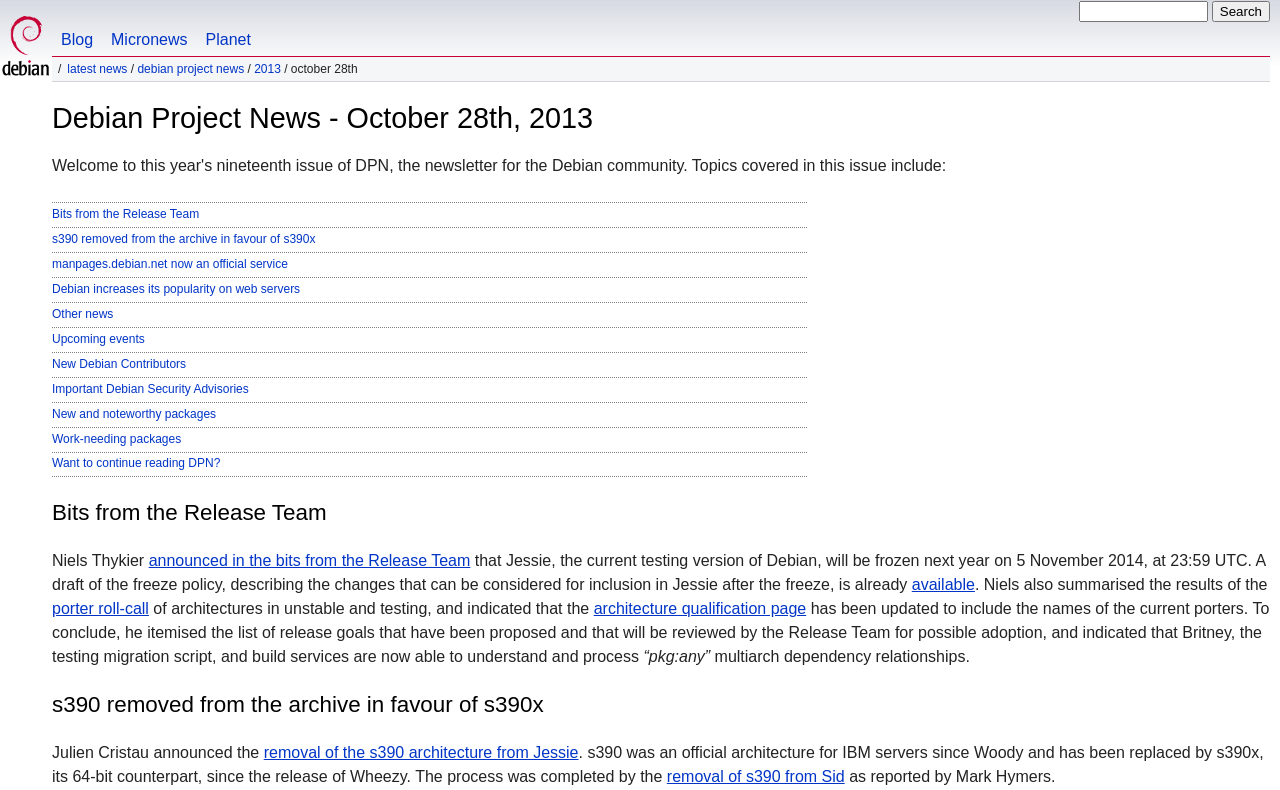Determine the bounding box coordinates of the area to click in order to meet this instruction: "Contact Lifestyle Medical Centers".

None